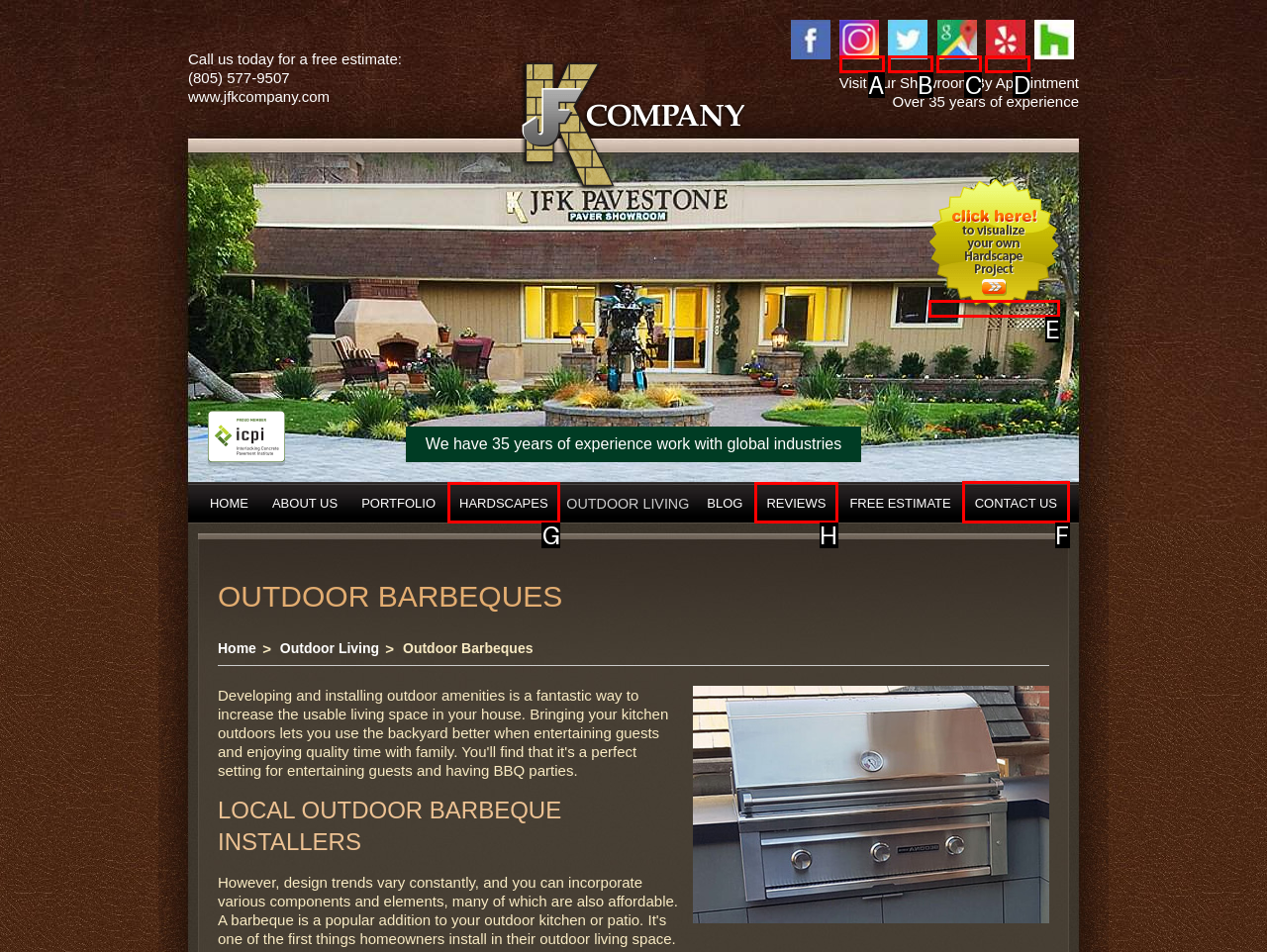Select the HTML element that needs to be clicked to perform the task: Contact the company. Reply with the letter of the chosen option.

F